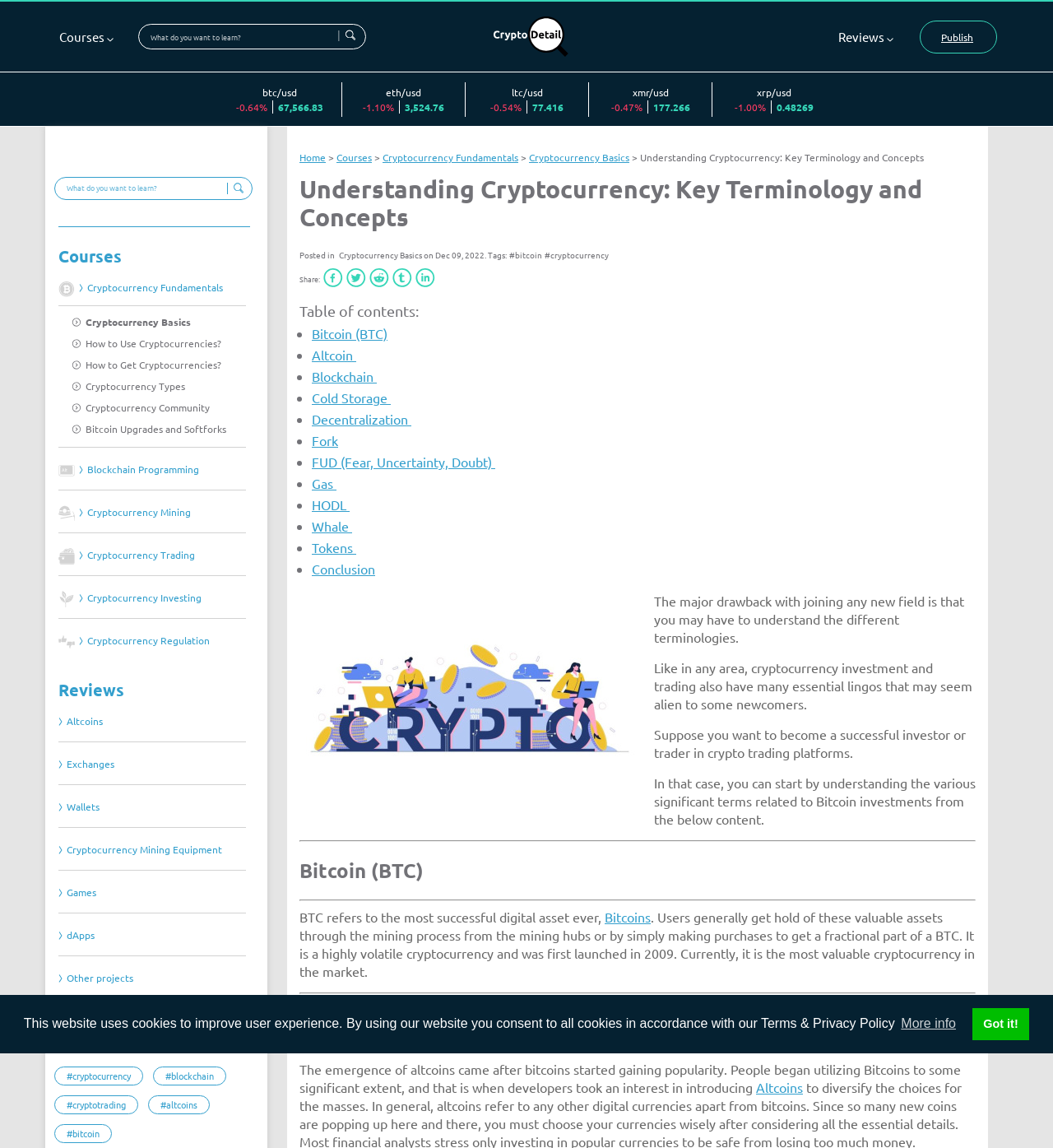Determine the bounding box coordinates for the clickable element required to fulfill the instruction: "Check the current price of BTC/USD". Provide the coordinates as four float numbers between 0 and 1, i.e., [left, top, right, bottom].

[0.249, 0.074, 0.282, 0.086]